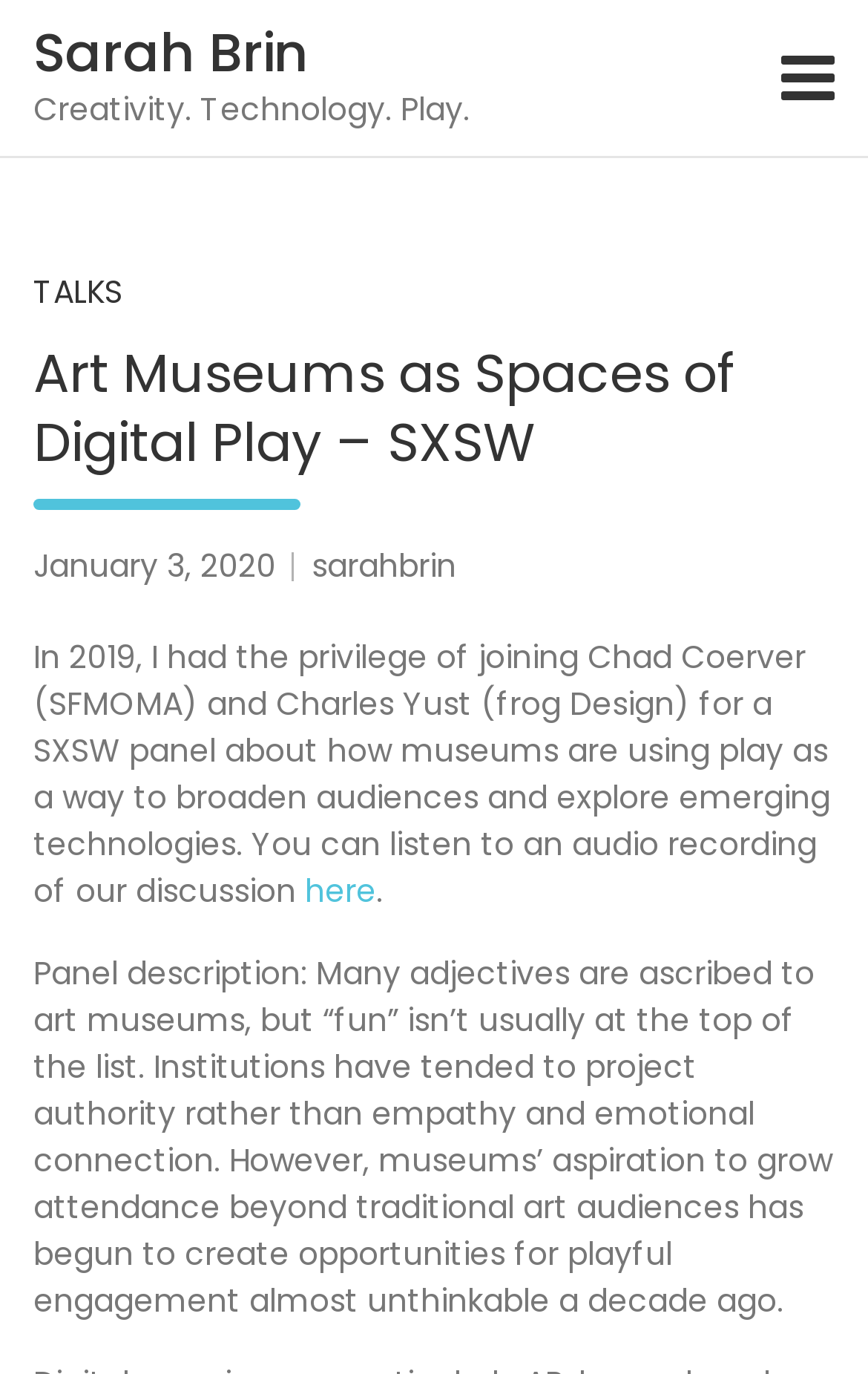Refer to the screenshot and answer the following question in detail:
How can I access the audio recording of the SXSW panel?

The audio recording of the SXSW panel can be accessed by clicking the link element 'here' within the StaticText element. This link is part of the text that describes how to access the audio recording.